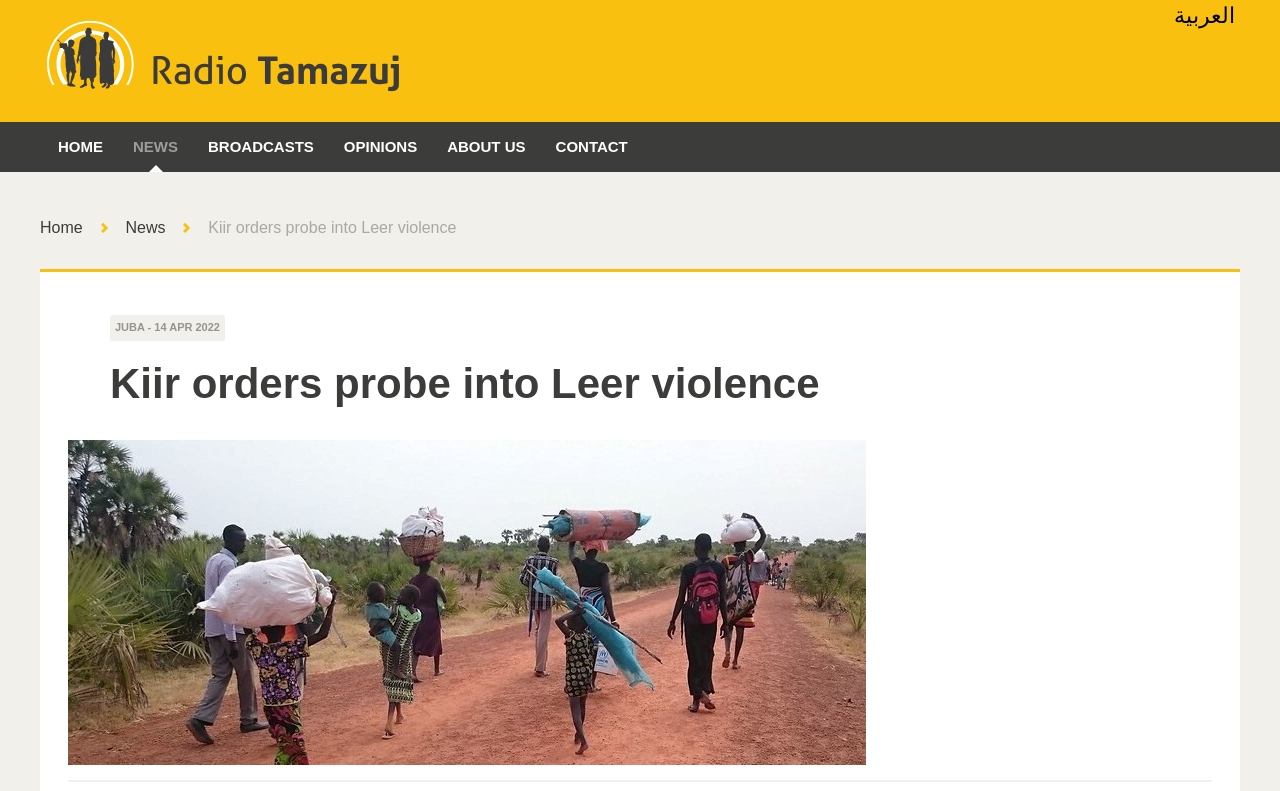Specify the bounding box coordinates of the area to click in order to execute this command: 'search articles'. The coordinates should consist of four float numbers ranging from 0 to 1, and should be formatted as [left, top, right, bottom].

[0.754, 0.329, 0.965, 0.369]